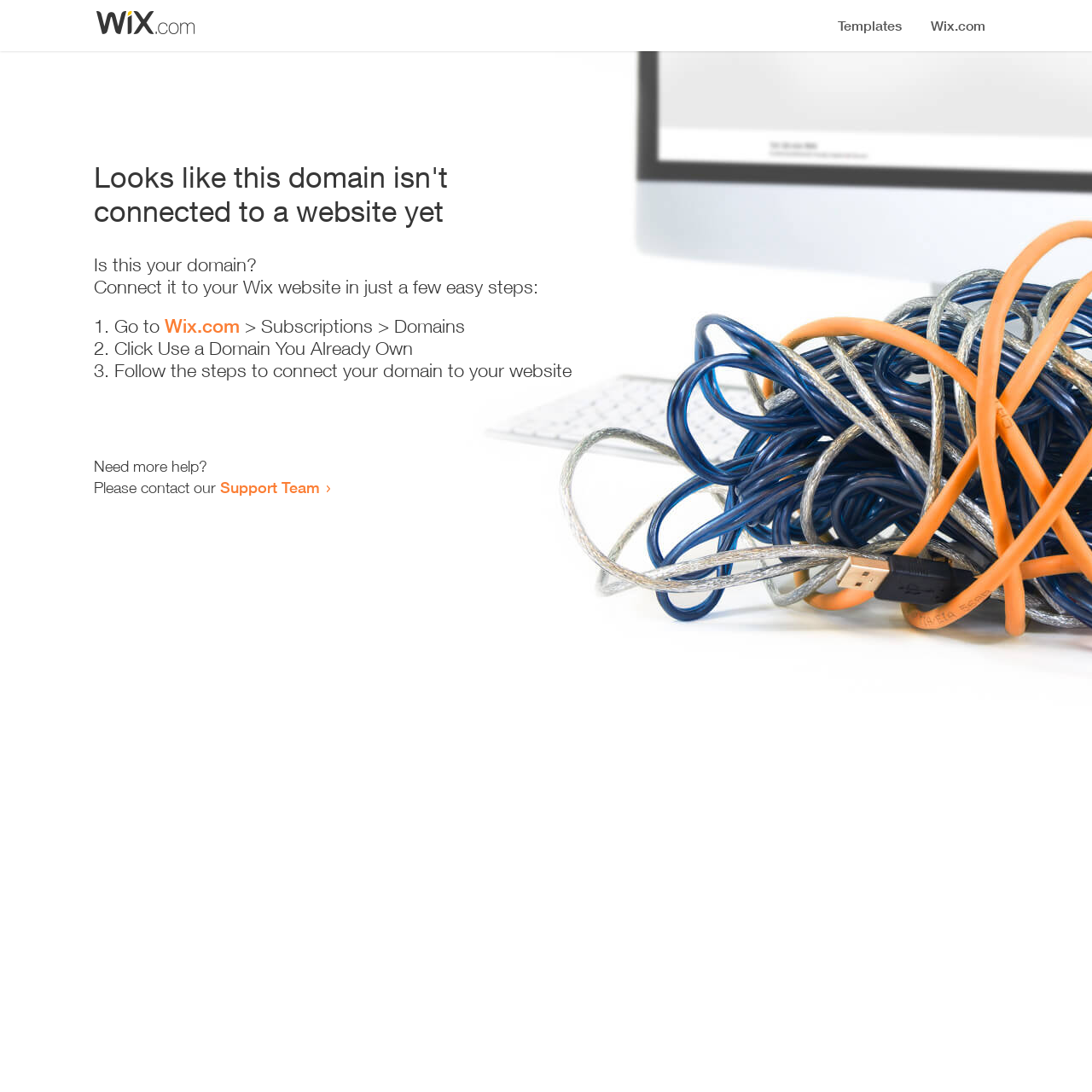Extract the bounding box coordinates for the HTML element that matches this description: "Support Team". The coordinates should be four float numbers between 0 and 1, i.e., [left, top, right, bottom].

[0.202, 0.438, 0.293, 0.455]